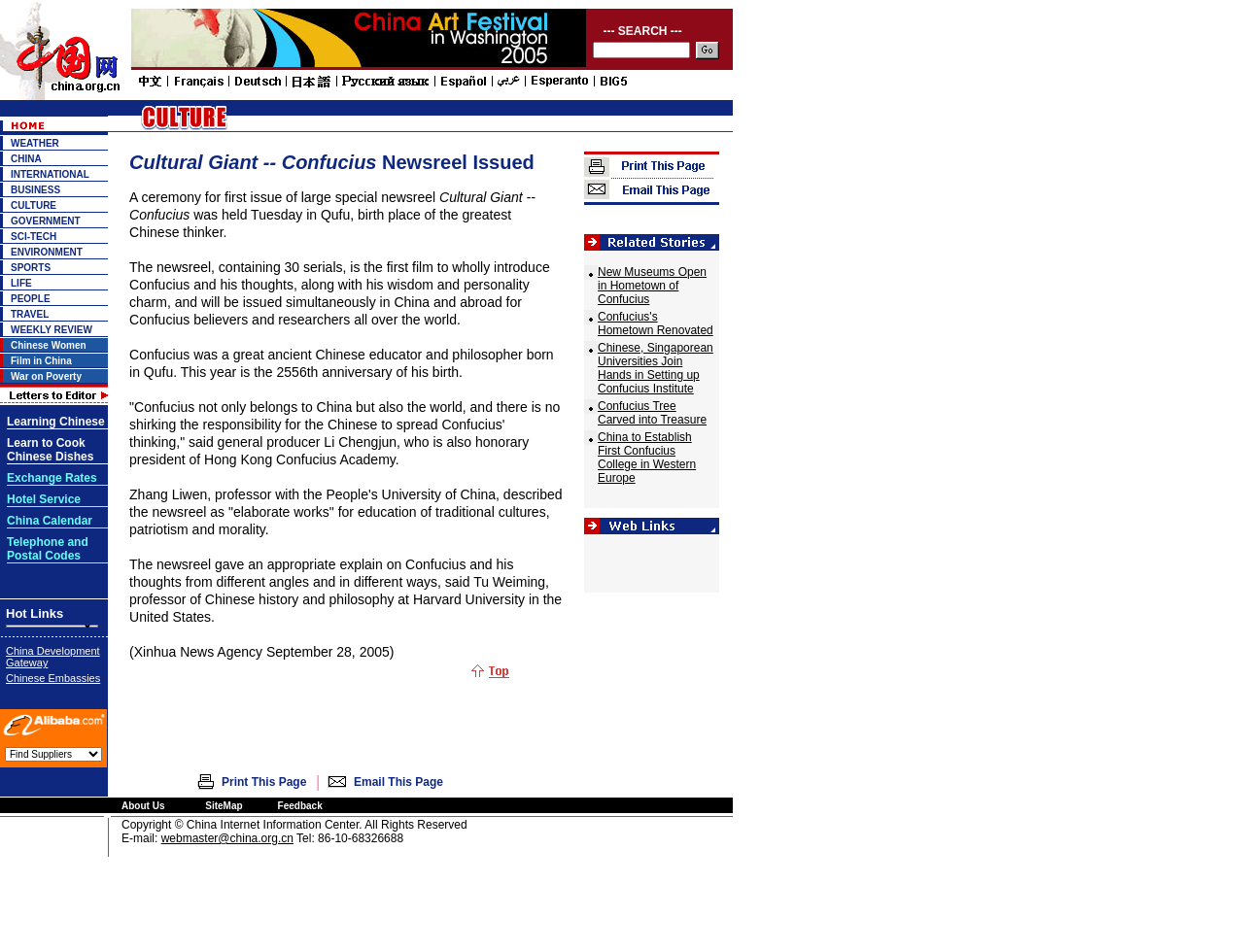What is the function of the button next to the search bar?
Answer briefly with a single word or phrase based on the image.

To submit search query